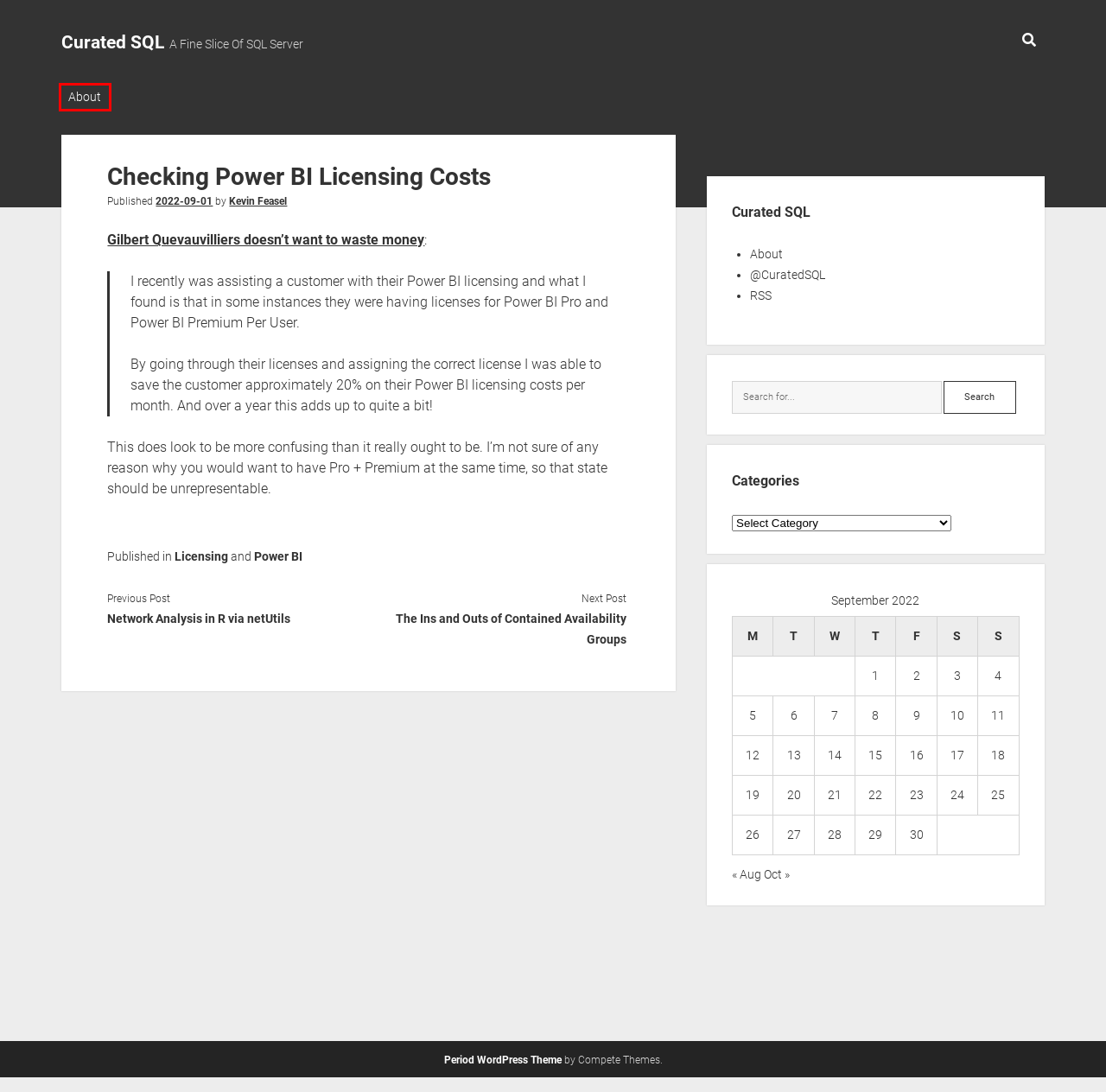Inspect the provided webpage screenshot, concentrating on the element within the red bounding box. Select the description that best represents the new webpage after you click the highlighted element. Here are the candidates:
A. Kevin Feasel – Curated SQL
B. Licensing – Curated SQL
C. The Ins and Outs of Contained Availability Groups – Curated SQL
D. About – Curated SQL
E. Power BI – Curated SQL
F. September 2022 – Curated SQL
G. October 2022 – Curated SQL
H. August 2022 – Curated SQL

D